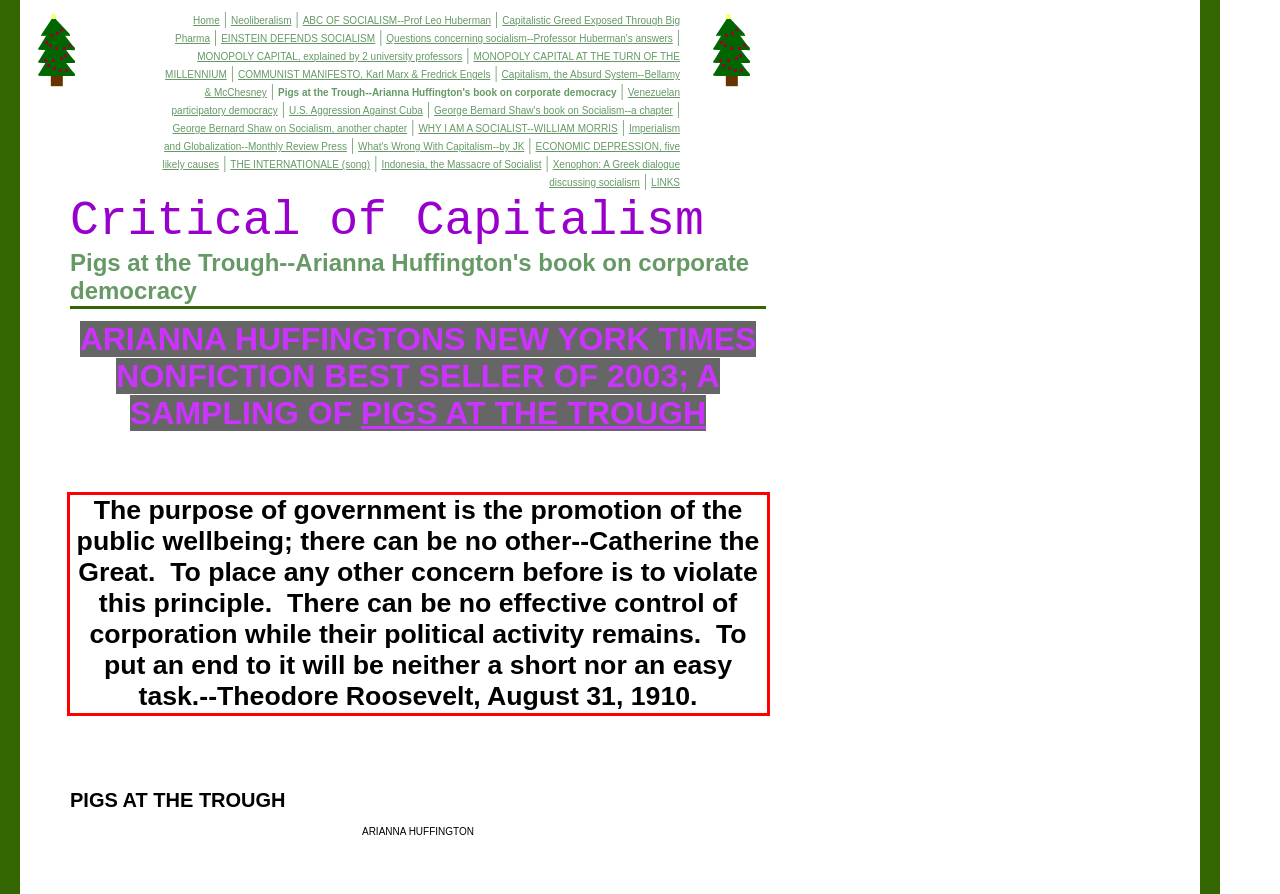Review the screenshot of the webpage and recognize the text inside the red rectangle bounding box. Provide the extracted text content.

The purpose of government is the promotion of the public wellbeing; there can be no other--Catherine the Great. To place any other concern before is to violate this principle. There can be no effective control of corporation while their political activity remains. To put an end to it will be neither a short nor an easy task.--Theodore Roosevelt, August 31, 1910.